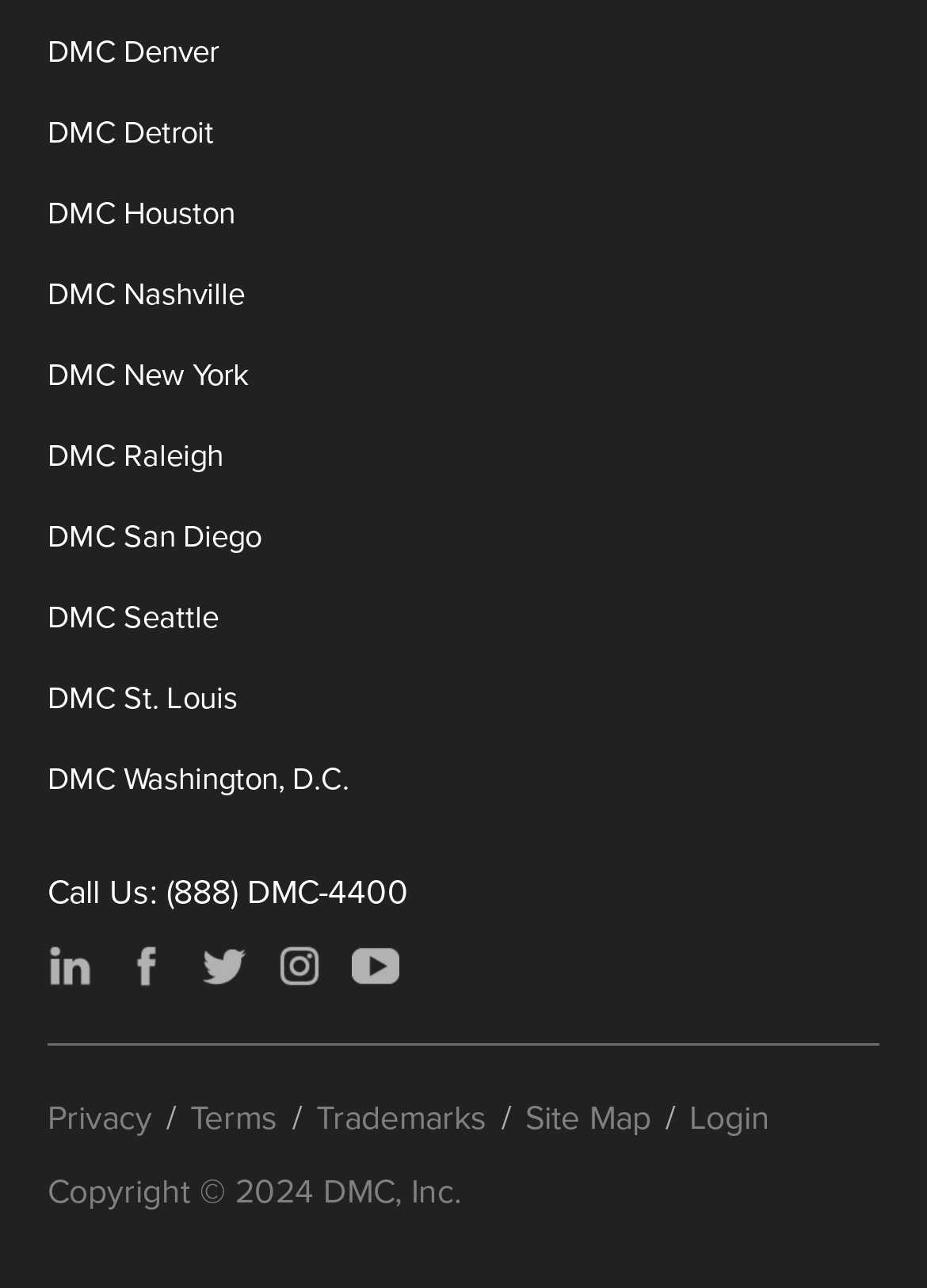Please locate the bounding box coordinates of the region I need to click to follow this instruction: "Call the phone number".

[0.179, 0.673, 0.441, 0.711]